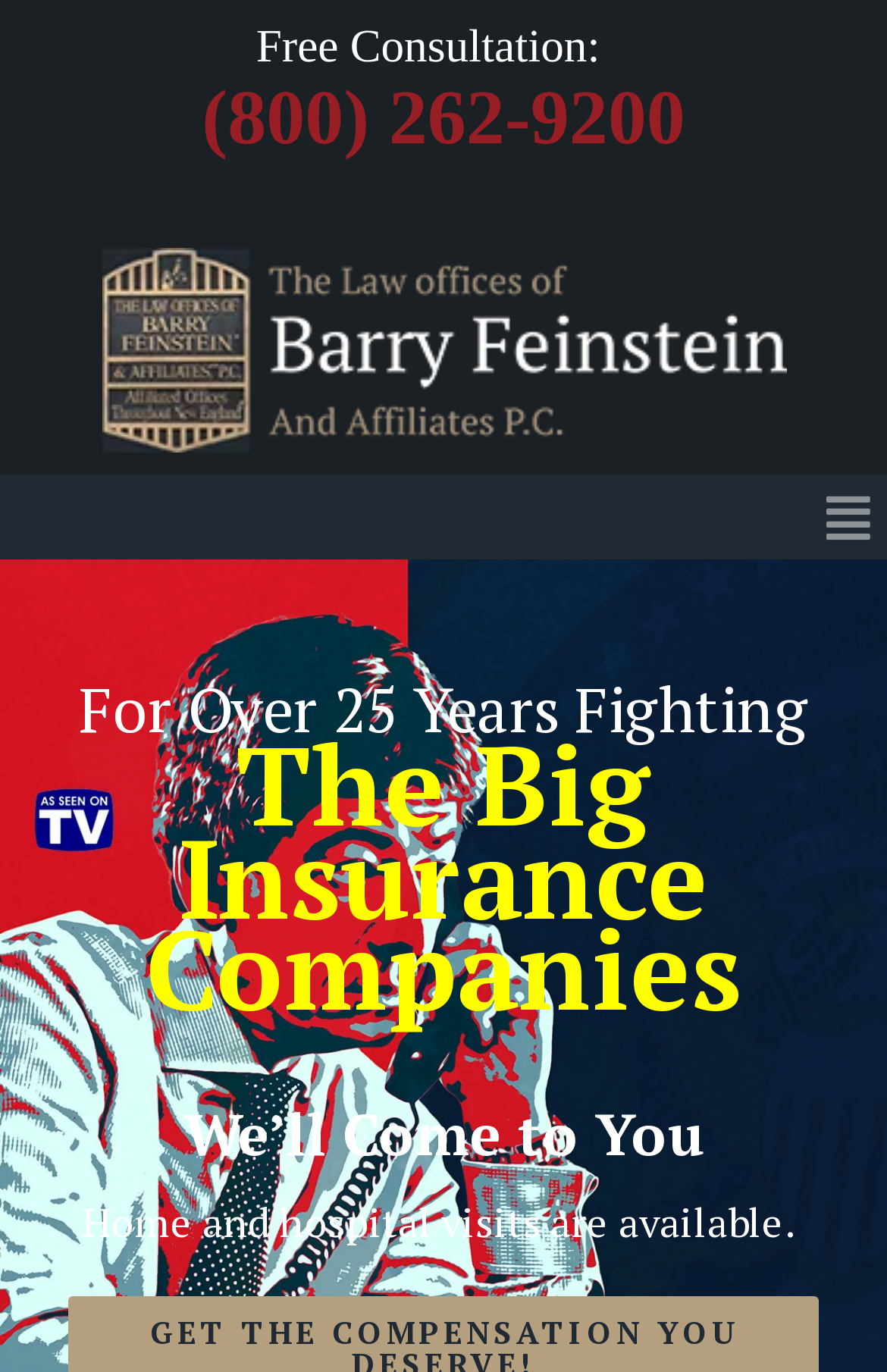Using the webpage screenshot, locate the HTML element that fits the following description and provide its bounding box: "(800) 262-‎9200".

[0.228, 0.057, 0.772, 0.118]